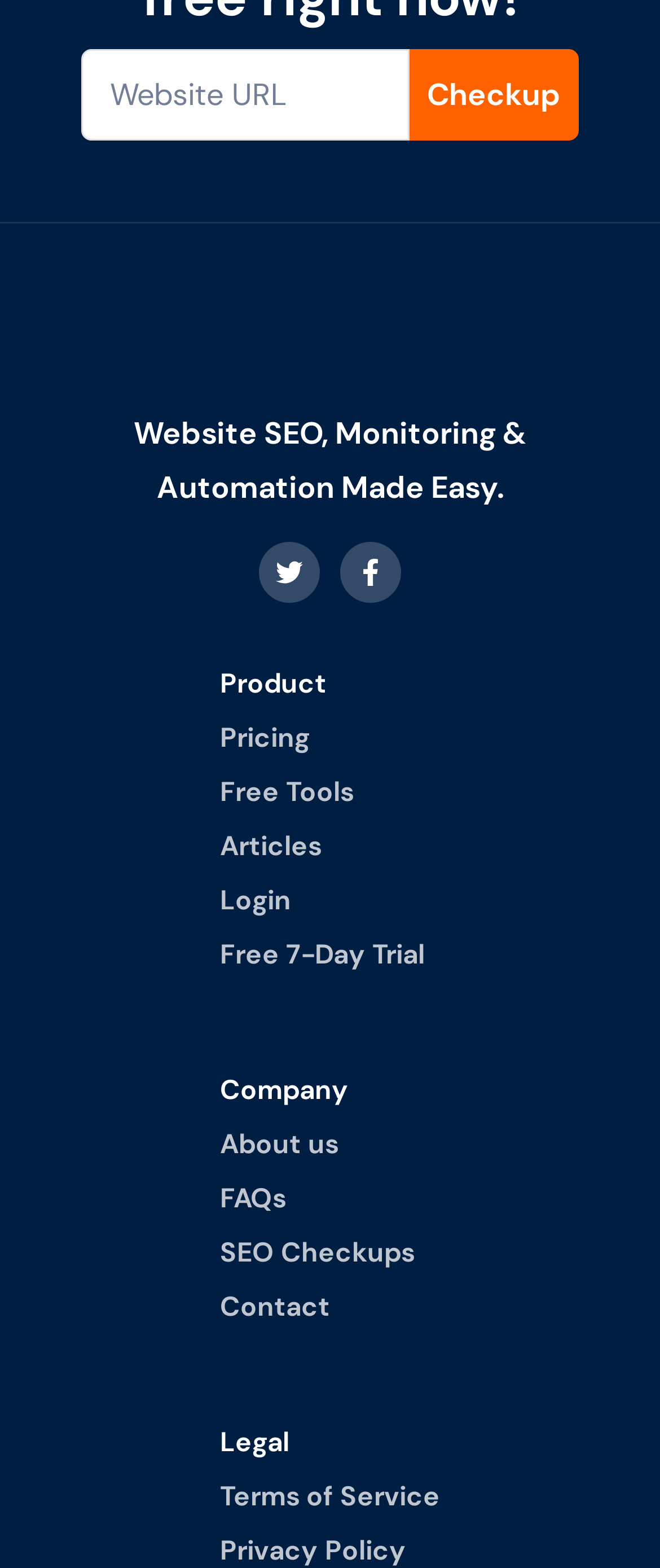Extract the bounding box coordinates for the UI element described by the text: "Why Use Indoor Scaffolding?". The coordinates should be in the form of [left, top, right, bottom] with values between 0 and 1.

None